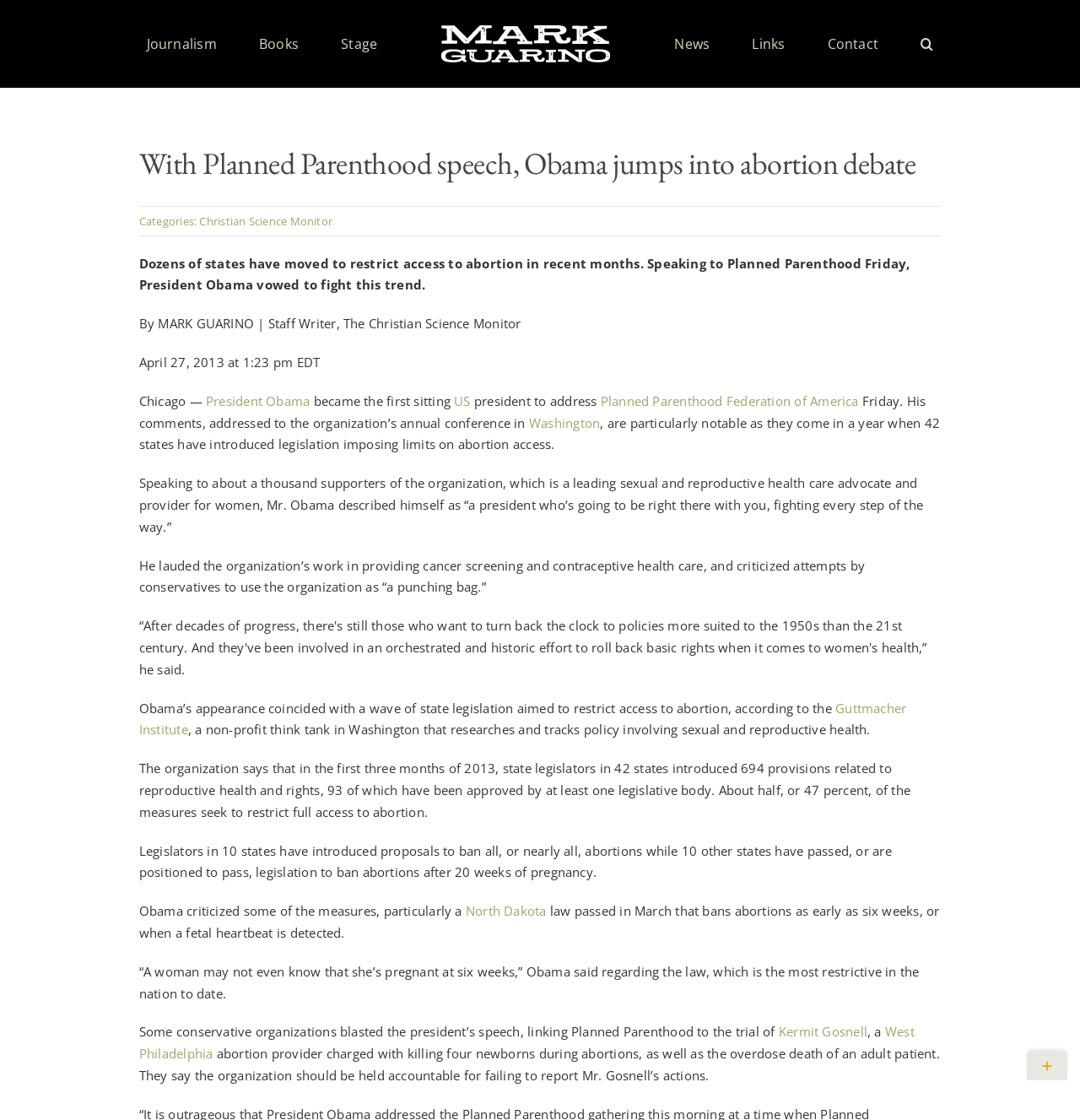Pinpoint the bounding box coordinates of the clickable element to carry out the following instruction: "View Laurie King's BIO."

None